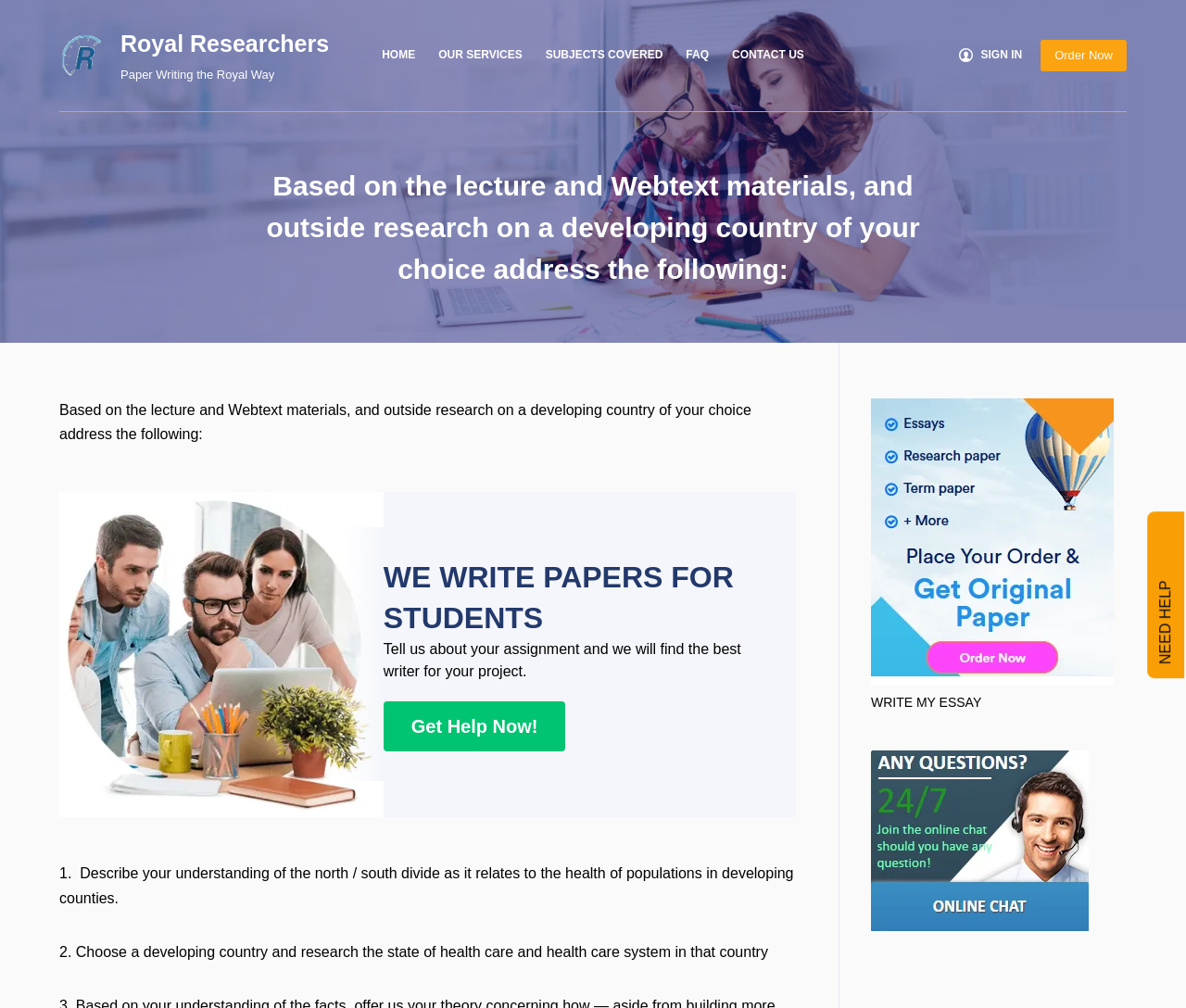Indicate the bounding box coordinates of the clickable region to achieve the following instruction: "Click on the 'Get Help Now!' link."

[0.323, 0.696, 0.477, 0.746]